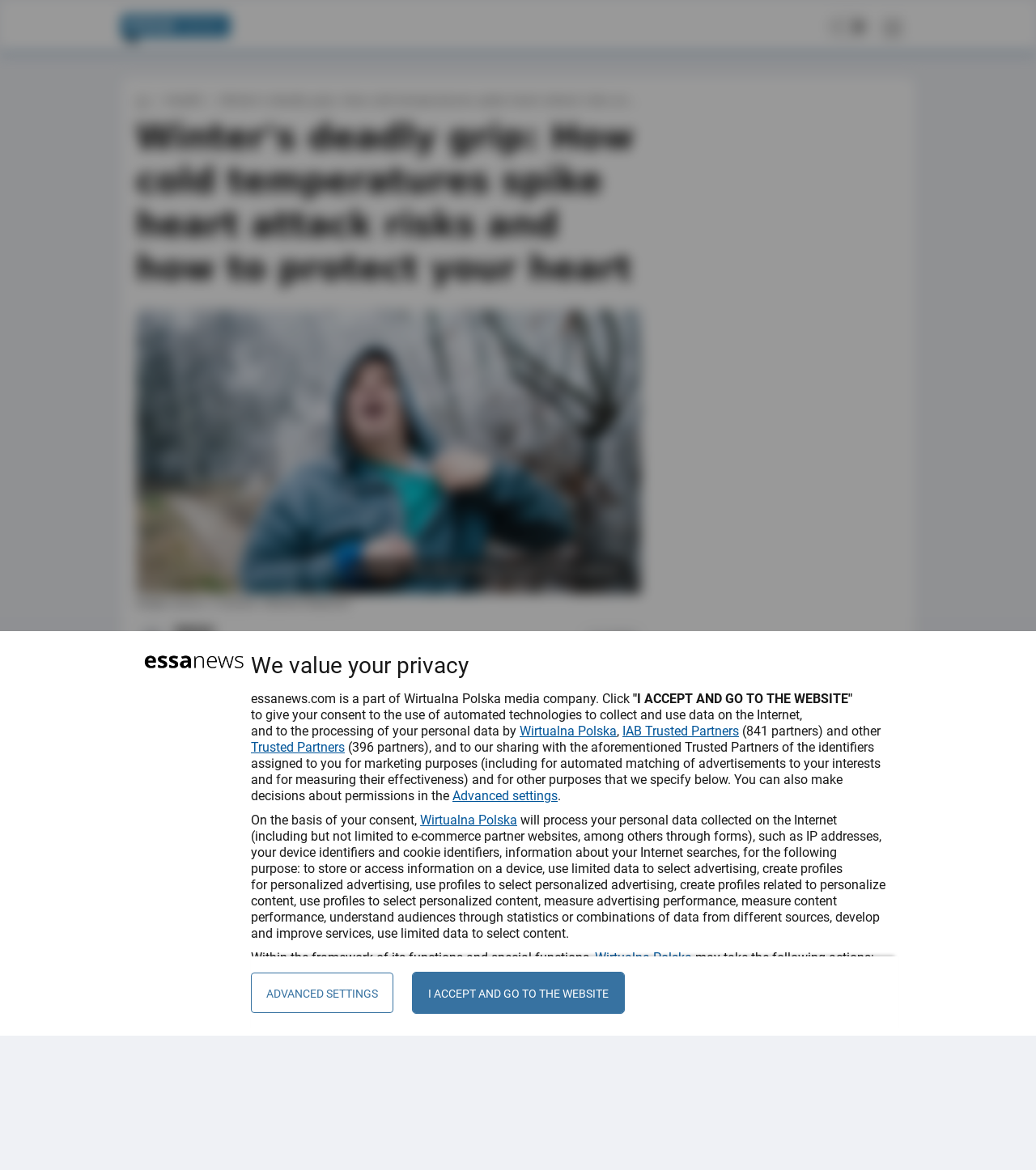Determine the coordinates of the bounding box that should be clicked to complete the instruction: "Click the 'Menu' button". The coordinates should be represented by four float numbers between 0 and 1: [left, top, right, bottom].

[0.849, 0.013, 0.874, 0.035]